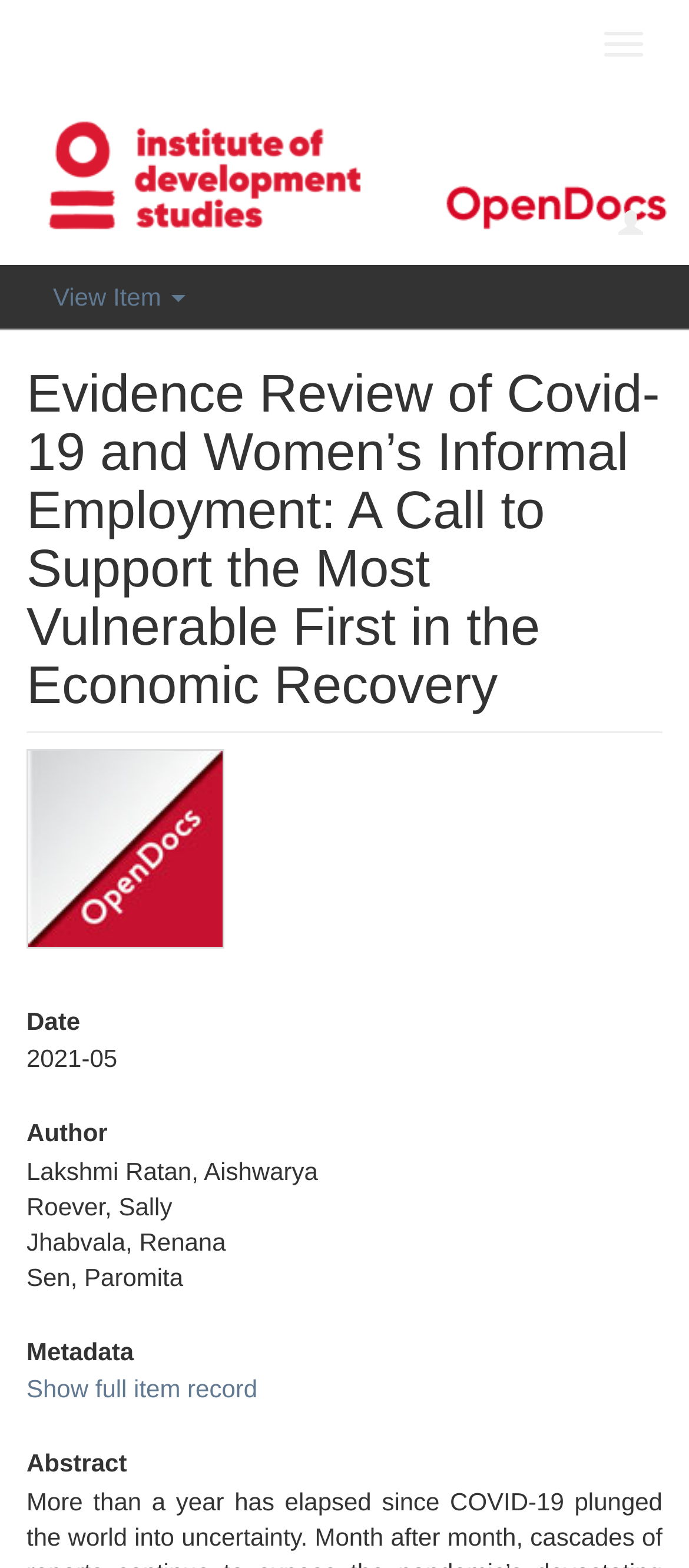Please determine the bounding box coordinates for the element with the description: "Toggle navigation".

[0.849, 0.009, 0.962, 0.047]